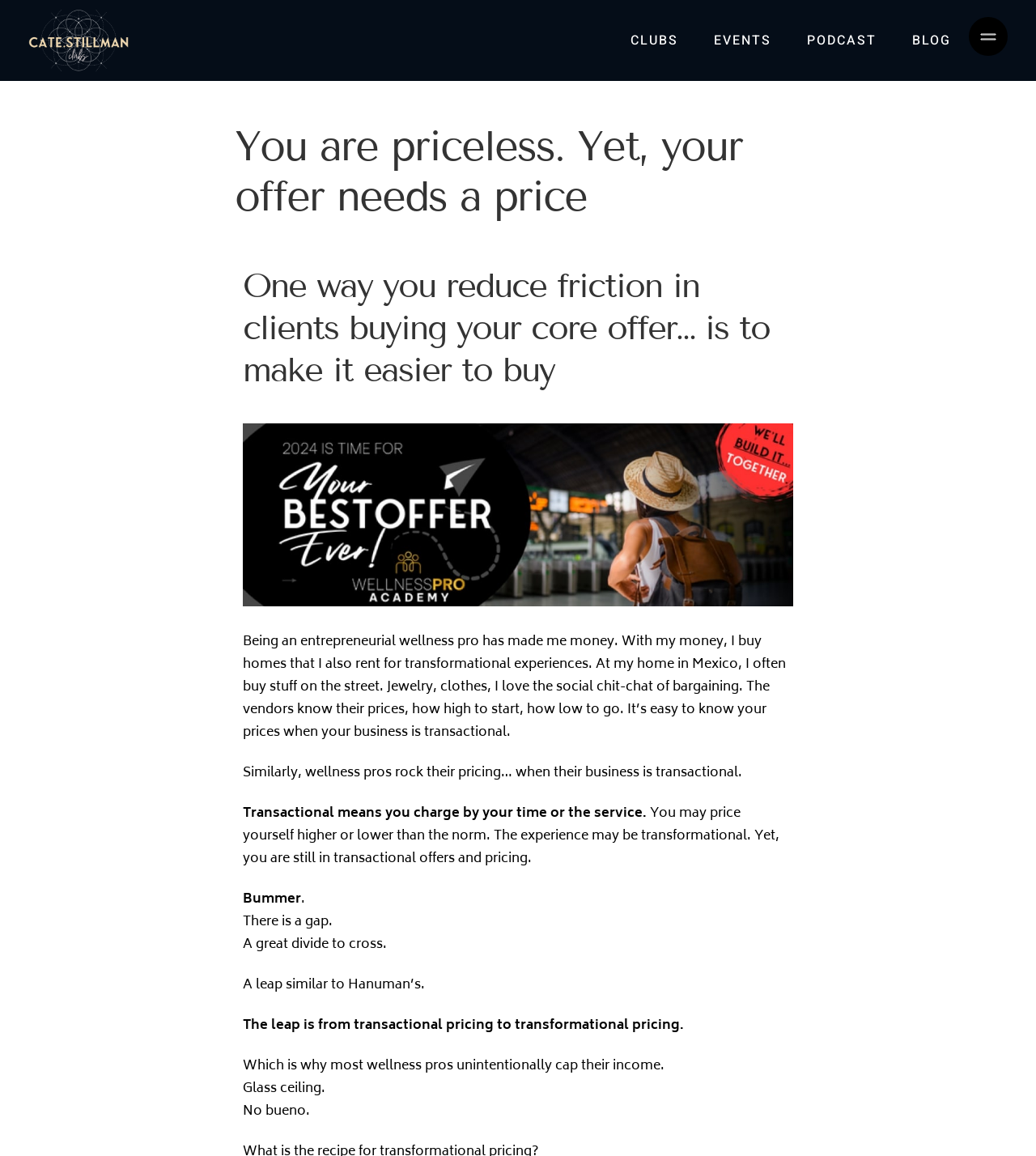Consider the image and give a detailed and elaborate answer to the question: 
What is the author's concern about wellness pros' pricing?

The author mentions that 'most wellness pros unintentionally cap their income' due to a gap in their pricing approach. This suggests that the author is concerned that wellness professionals are limiting their earning potential due to their pricing strategy.